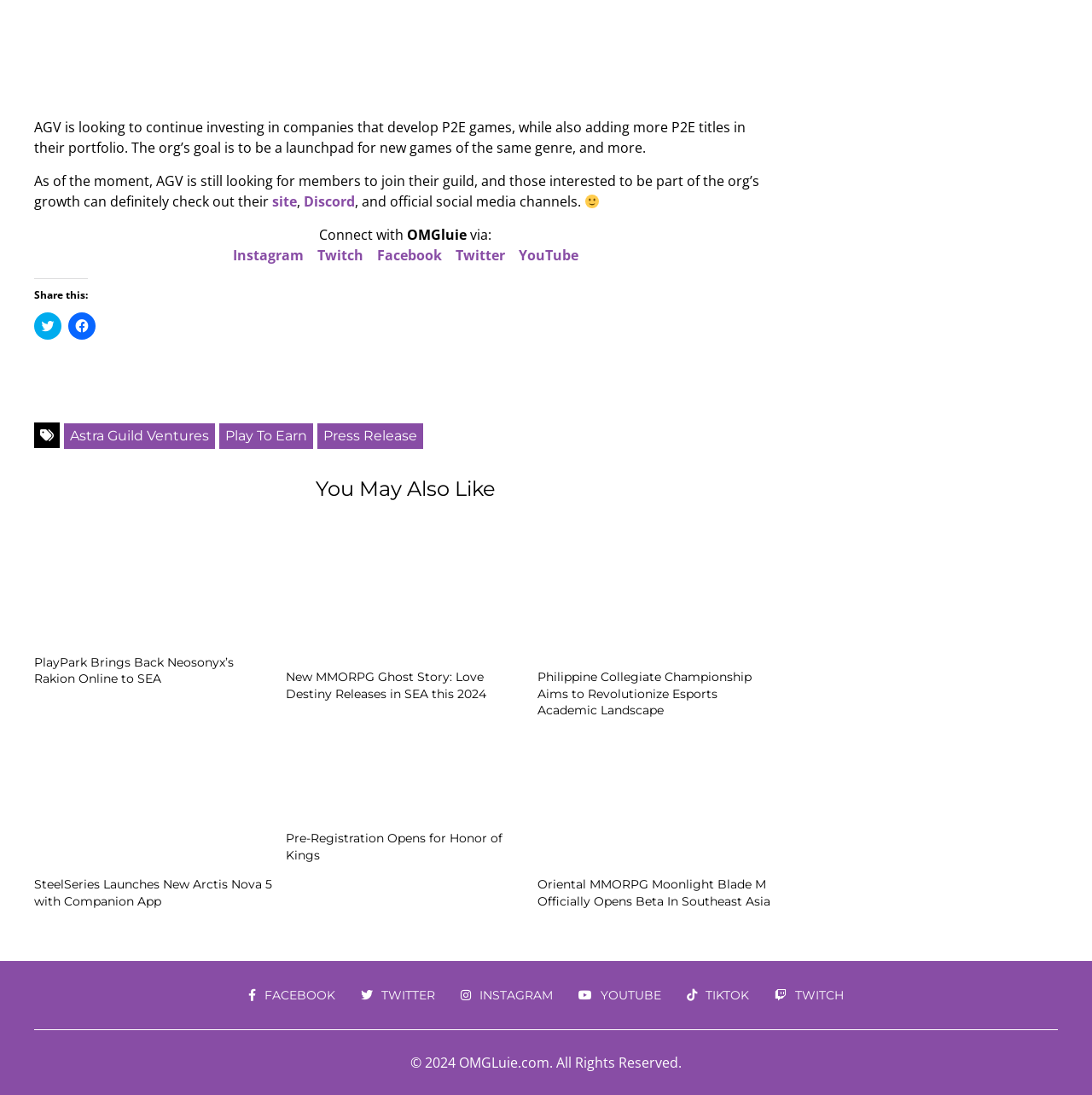What is the purpose of Astra Guild Ventures?
Based on the screenshot, answer the question with a single word or phrase.

To be a launchpad for new P2E games